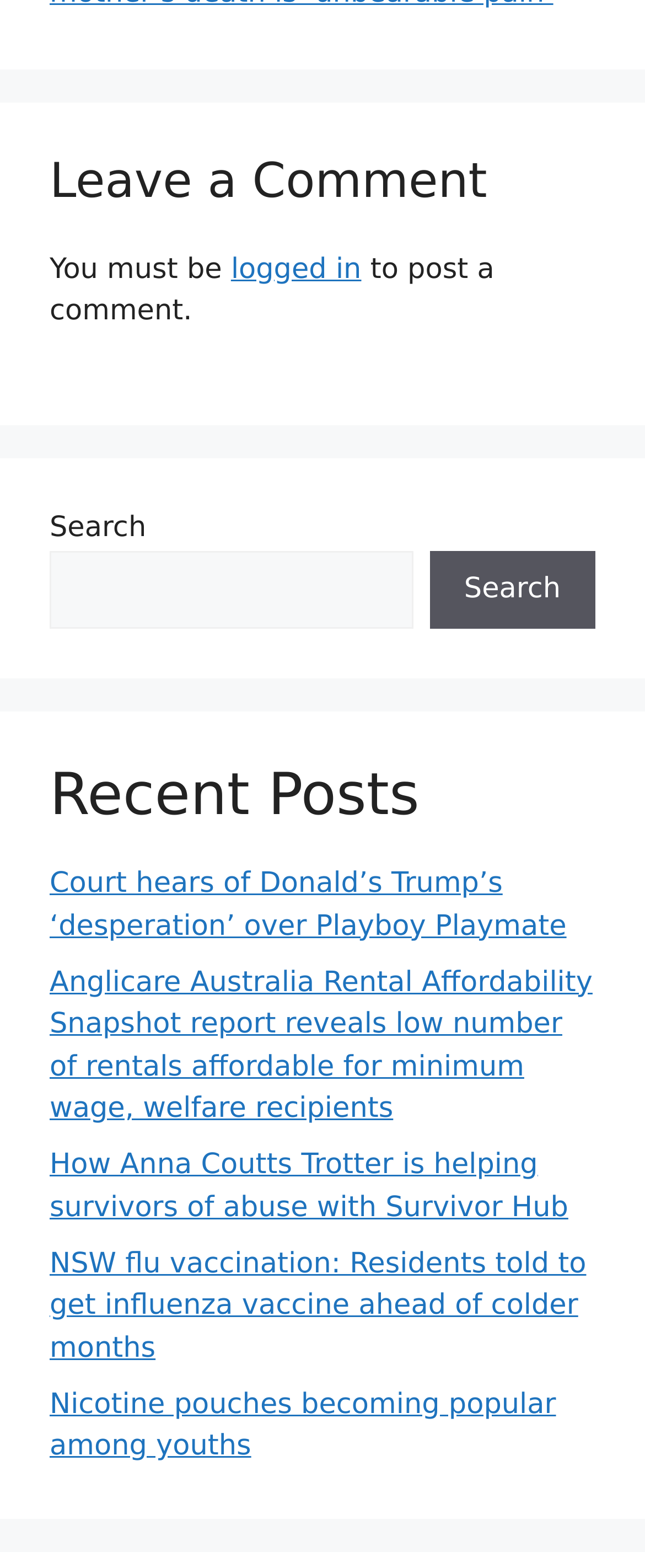Find the bounding box coordinates for the area that must be clicked to perform this action: "Log in to post a comment".

[0.358, 0.161, 0.56, 0.182]